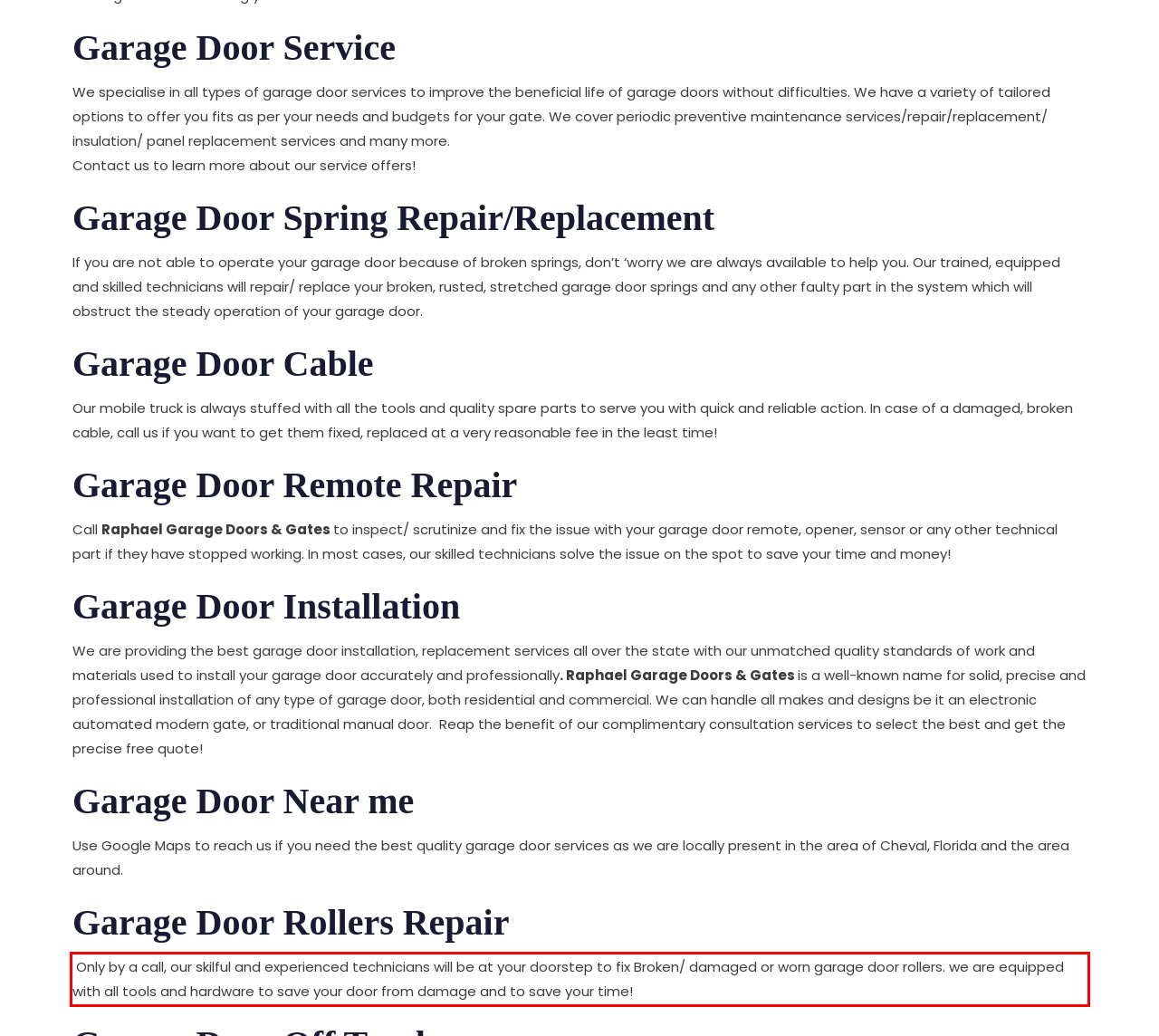Identify the red bounding box in the webpage screenshot and perform OCR to generate the text content enclosed.

Only by a call, our skilful and experienced technicians will be at your doorstep to fix Broken/ damaged or worn garage door rollers. we are equipped with all tools and hardware to save your door from damage and to save your time!